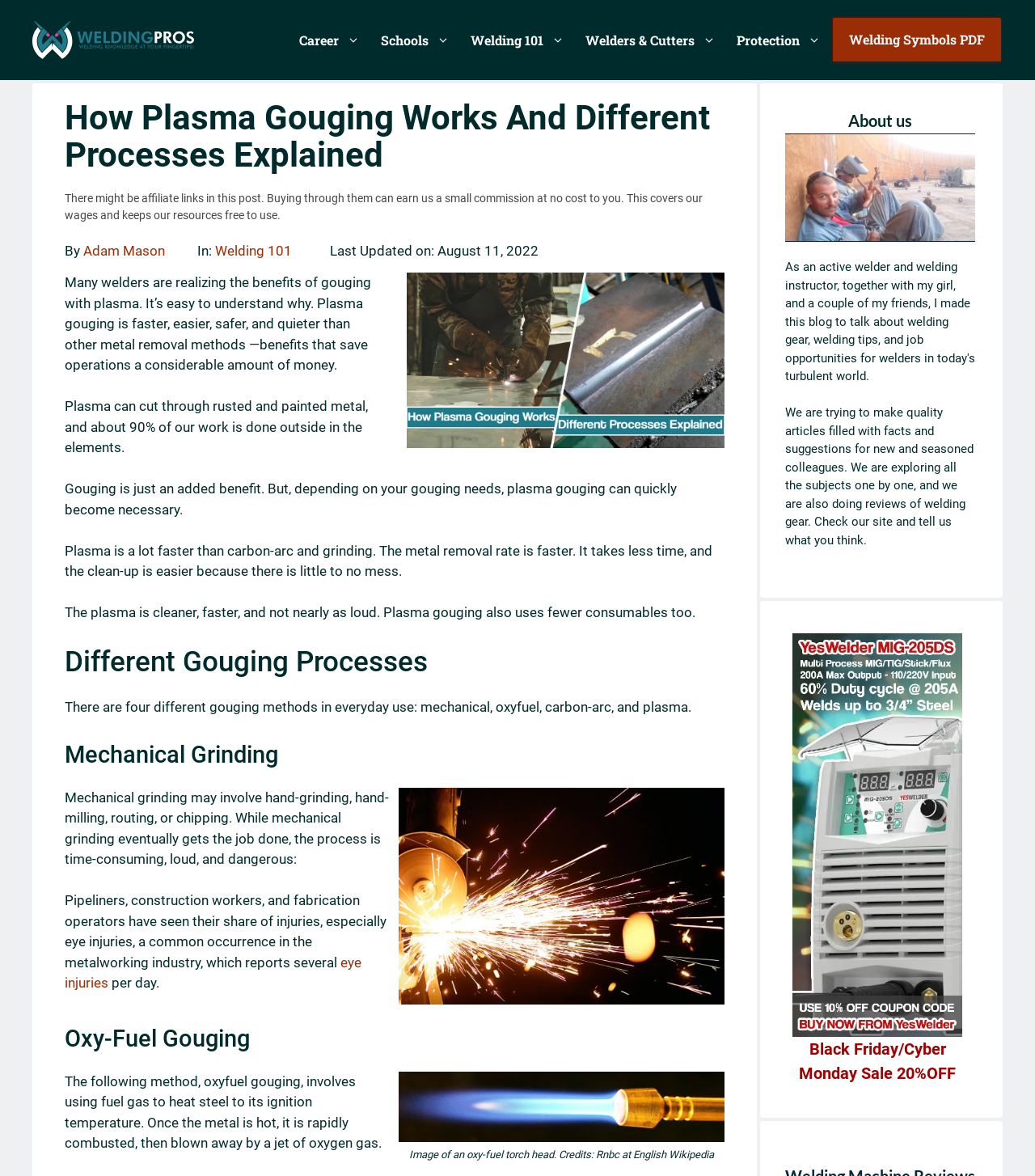Determine the bounding box coordinates of the clickable element to achieve the following action: 'View the Black Friday/Cyber Monday Sale'. Provide the coordinates as four float values between 0 and 1, formatted as [left, top, right, bottom].

[0.772, 0.884, 0.923, 0.921]